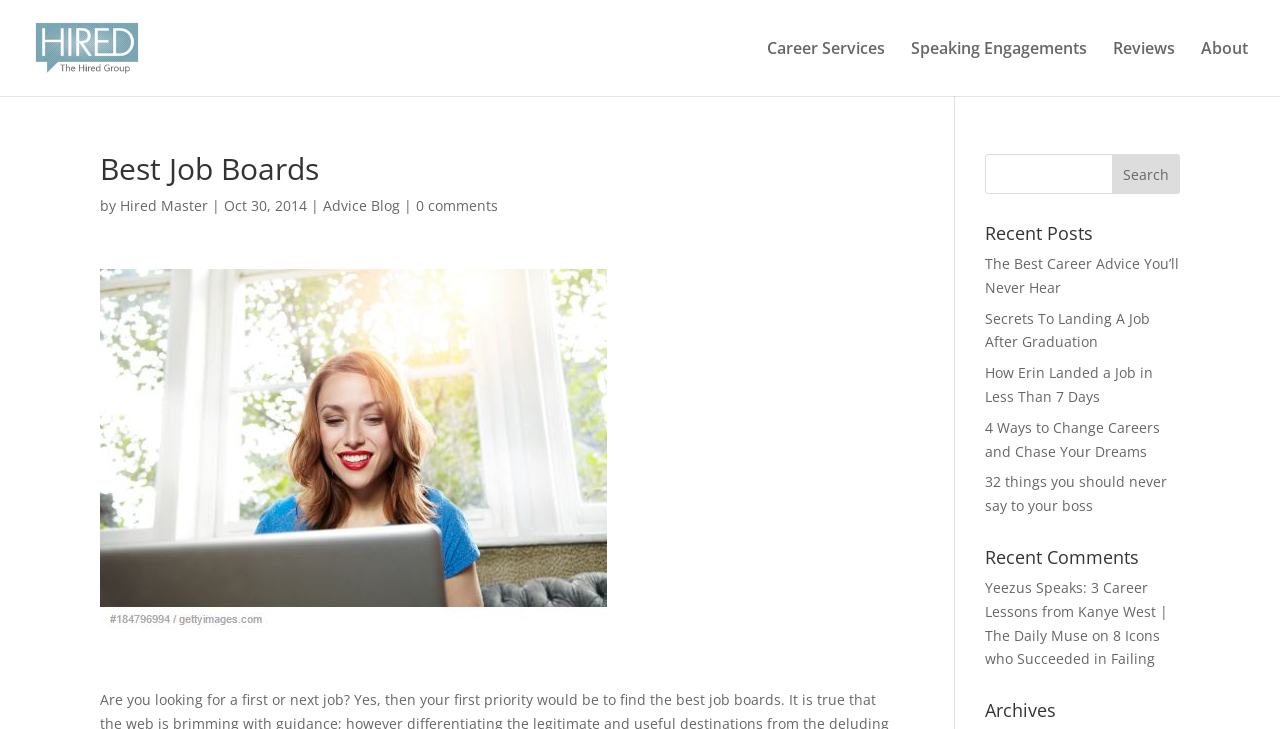Locate the bounding box coordinates of the UI element described by: "0 comments". The bounding box coordinates should consist of four float numbers between 0 and 1, i.e., [left, top, right, bottom].

[0.325, 0.269, 0.389, 0.295]